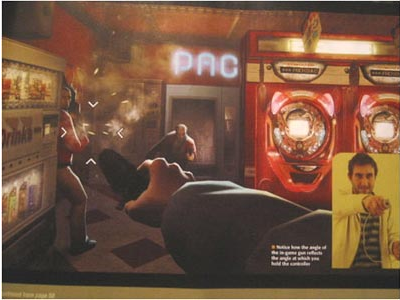Break down the image into a detailed narrative.

The image showcases a dynamic scene from a video game, depicting a first-person perspective that immerses the viewer into an arcade environment. In the foreground, a character's hand is extended, holding a firearm, emphasizing the action-packed nature of the game. The background features a neon-lit arcade with the word "PAC," possibly referencing classic arcade games, alongside vibrant slot machines that capture the retro gaming aesthetic. 

The setting hints at a narrative involving chase or confrontation, as evidenced by a character in the distance, raising tension. The composition mirrors the thrilling experience of gaming, suggesting that the player engages directly with the on-screen action. This image serves as a commentary on the blend of video game culture with real-life implications, inviting reflections on how virtual and physical realities intertwine in modern gaming landscapes.